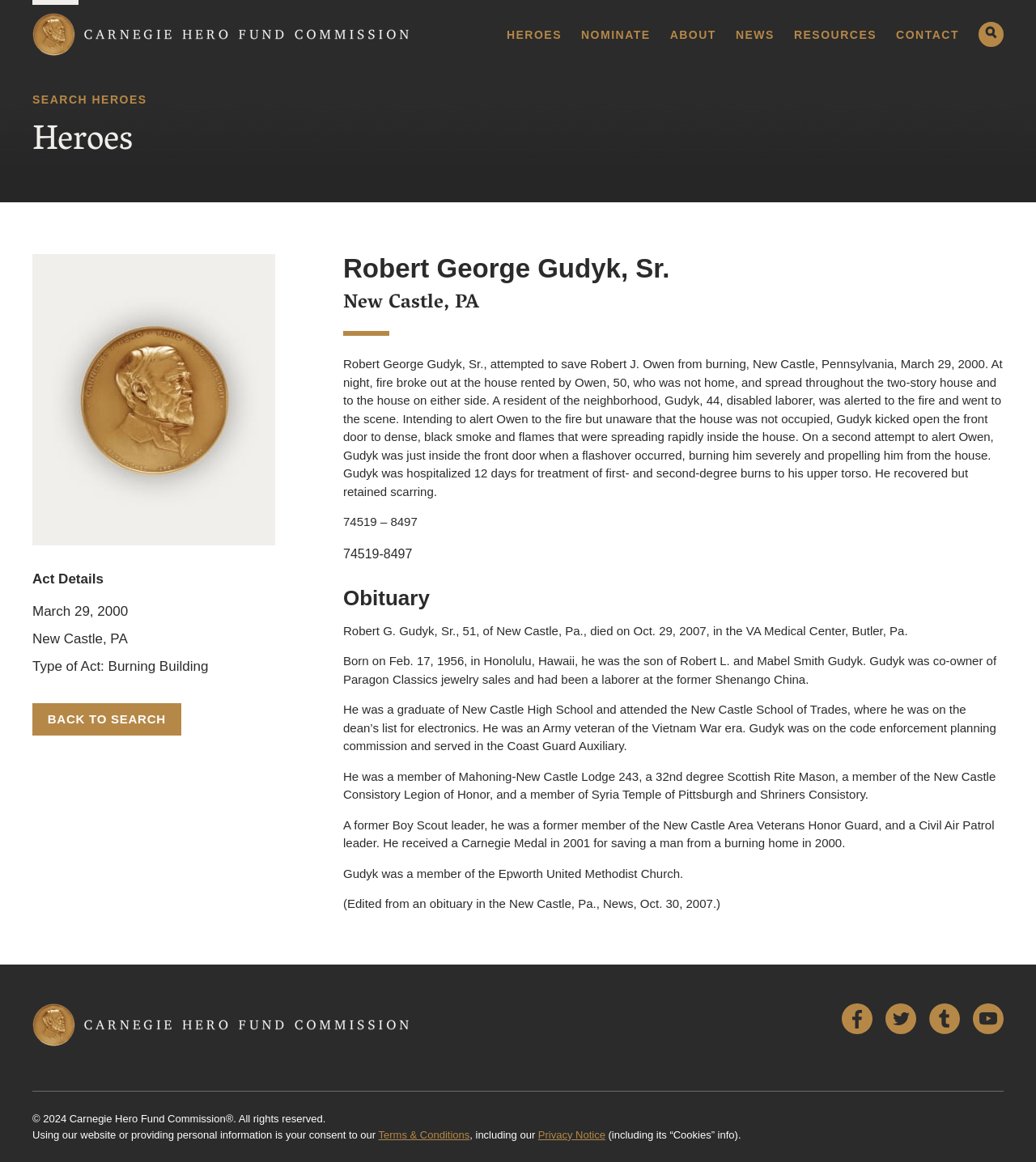What is the location of the house that caught fire?
Provide a detailed and well-explained answer to the question.

The location of the house that caught fire is mentioned in the text as 'New Castle, Pennsylvania, March 29, 2000.'